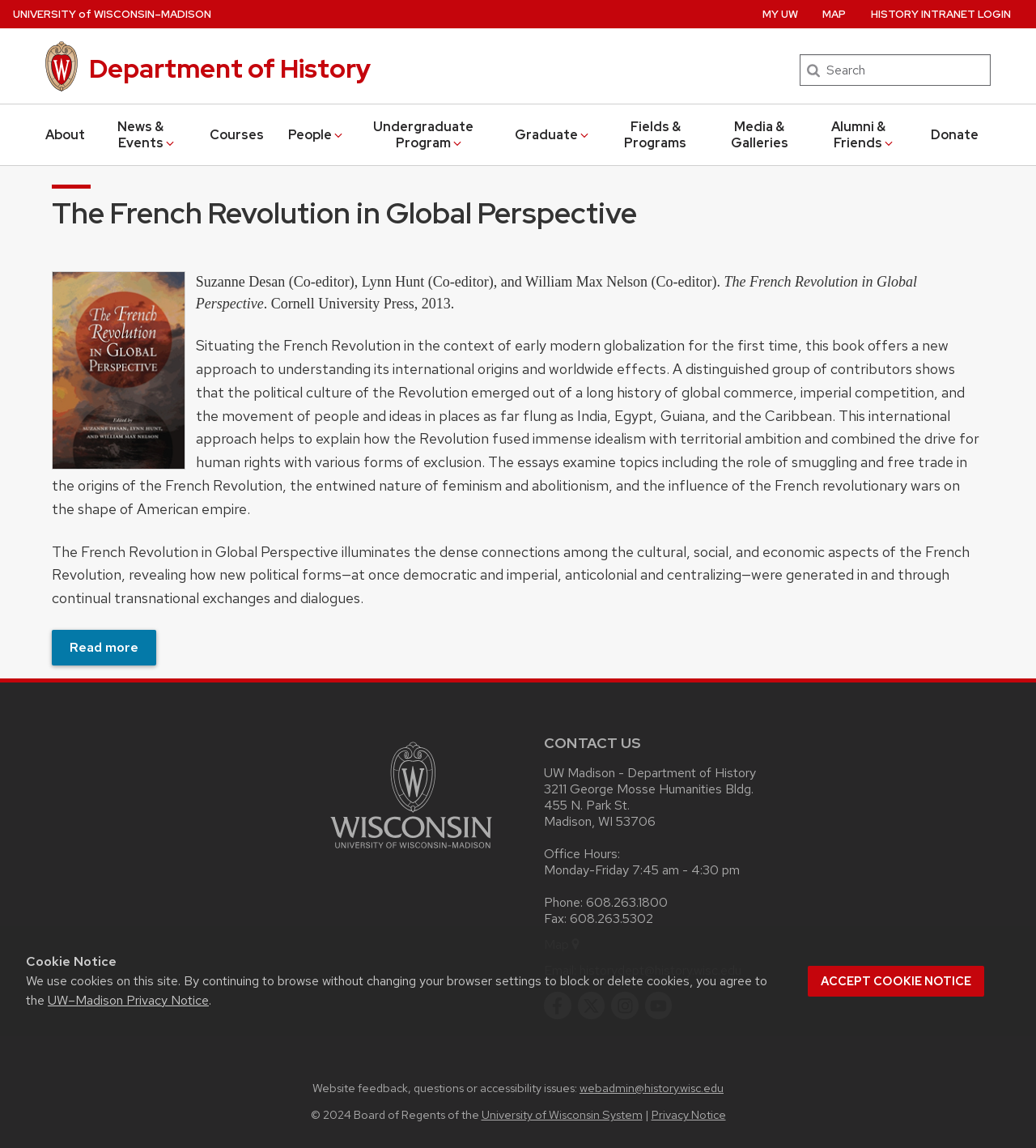Identify the bounding box coordinates of the specific part of the webpage to click to complete this instruction: "View the University of Wisconsin Madison home page".

[0.012, 0.0, 0.204, 0.025]